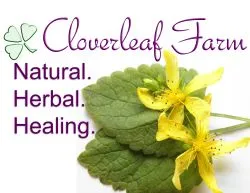Reply to the question with a brief word or phrase: What is the theme of the image?

Herbal medicine